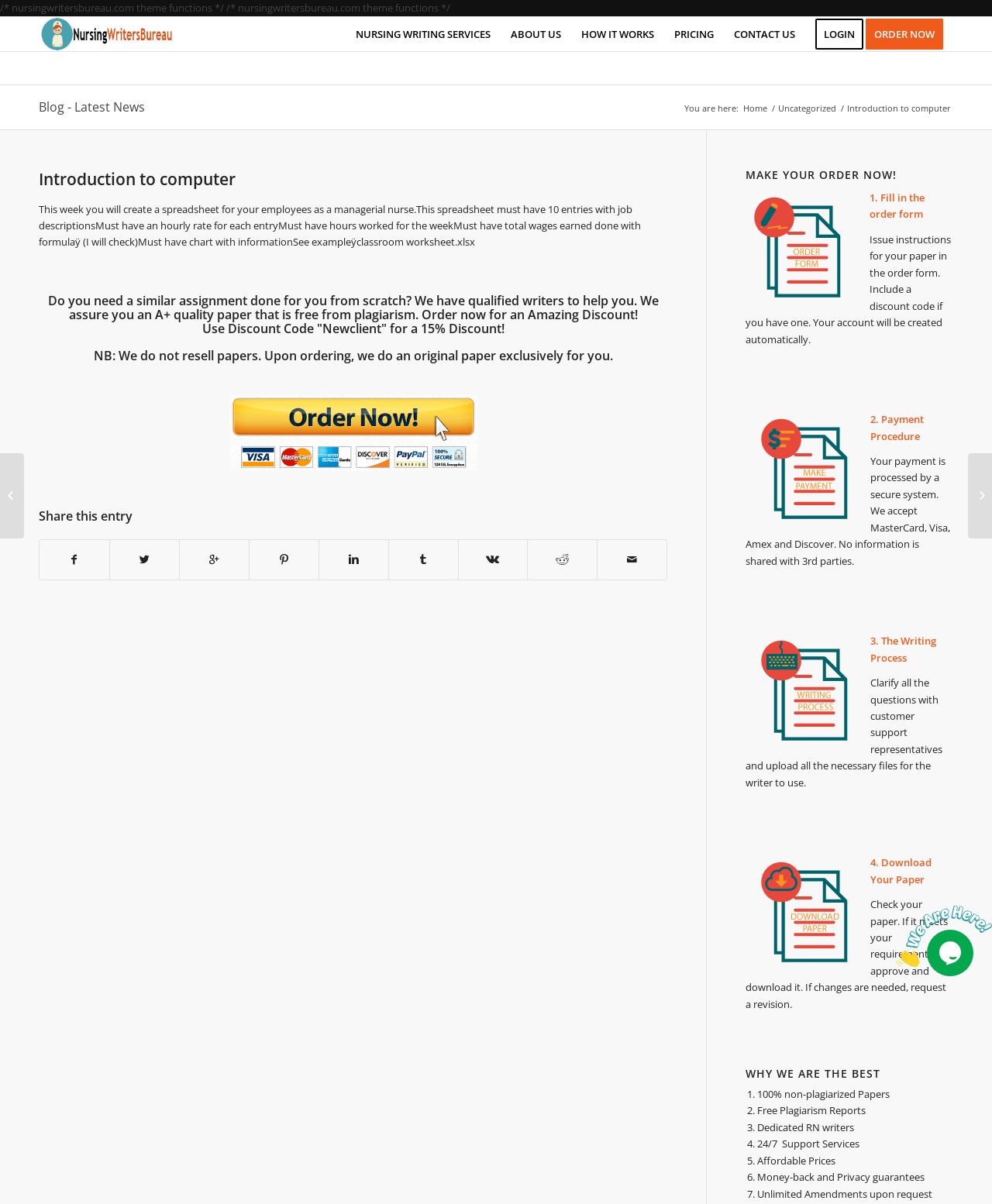Ascertain the bounding box coordinates for the UI element detailed here: "alt="nursingwritersbureau"". The coordinates should be provided as [left, top, right, bottom] with each value being a float between 0 and 1.

[0.039, 0.014, 0.177, 0.043]